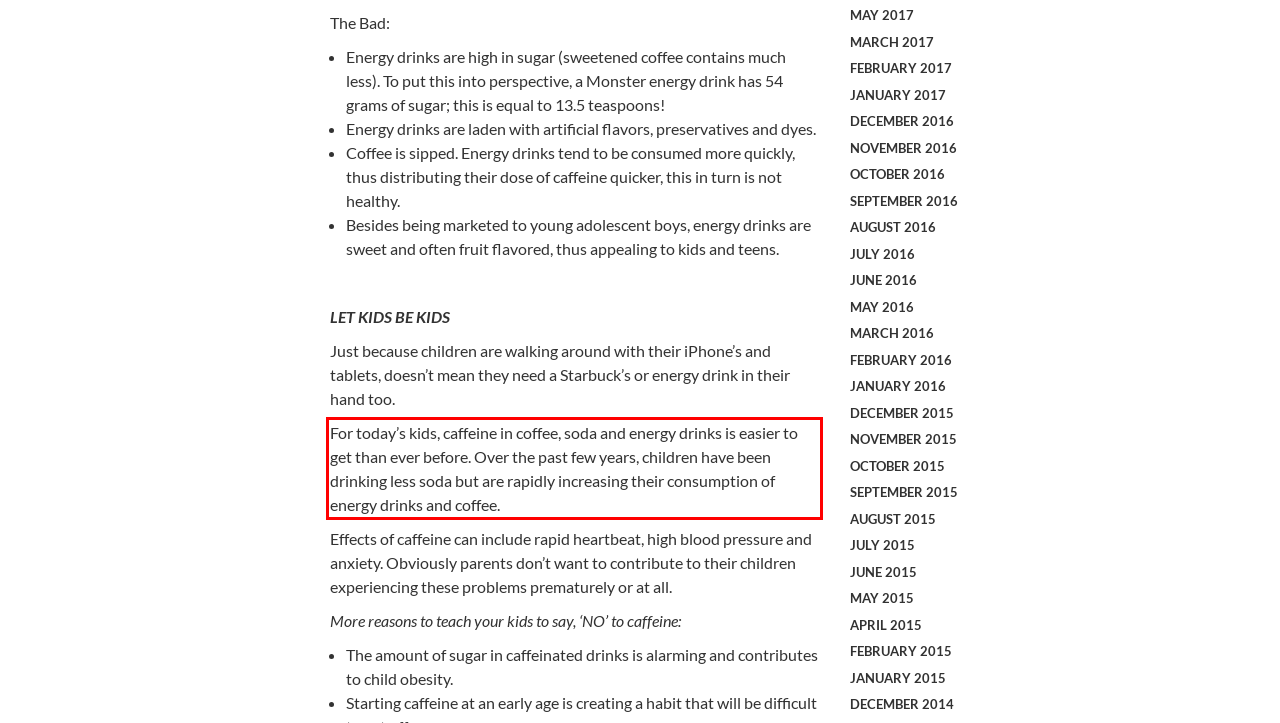You are provided with a screenshot of a webpage featuring a red rectangle bounding box. Extract the text content within this red bounding box using OCR.

For today’s kids, caffeine in coffee, soda and energy drinks is easier to get than ever before. Over the past few years, children have been drinking less soda but are rapidly increasing their consumption of energy drinks and coffee.